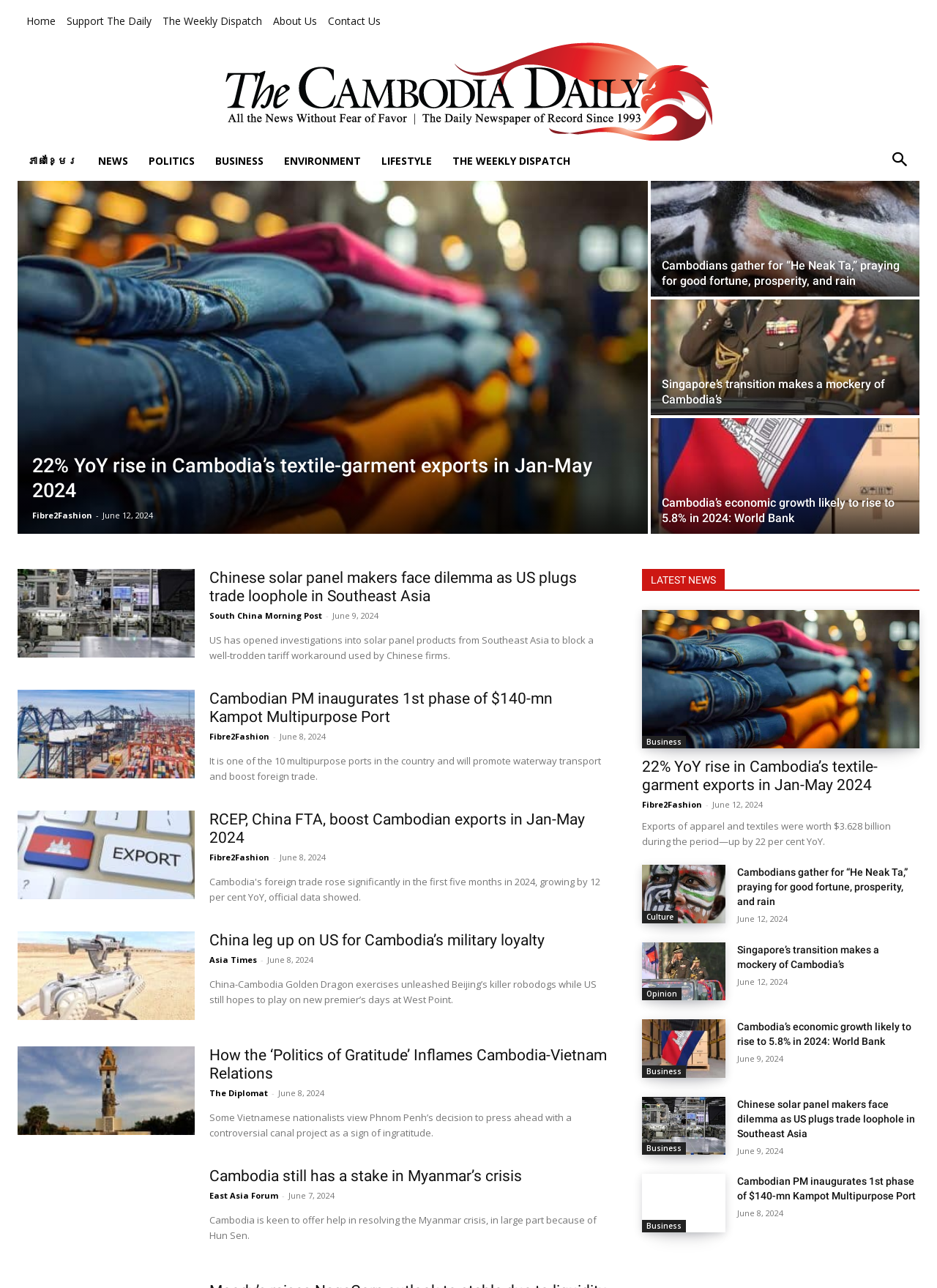Please identify the bounding box coordinates of the area I need to click to accomplish the following instruction: "Check the latest news".

[0.685, 0.442, 0.981, 0.459]